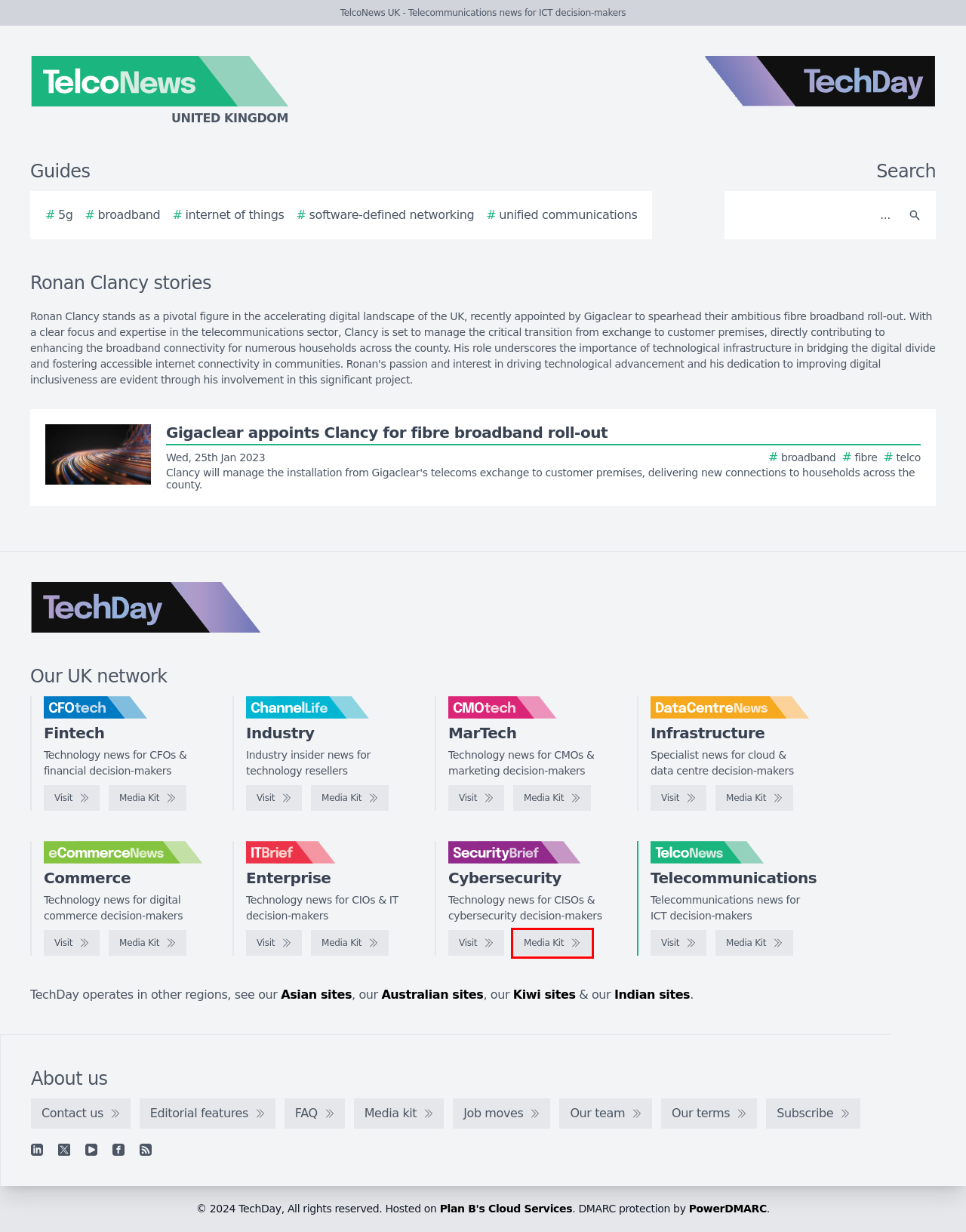Assess the screenshot of a webpage with a red bounding box and determine which webpage description most accurately matches the new page after clicking the element within the red box. Here are the options:
A. CFOtech UK - Technology news for CFOs & financial decision-makers
B. The 2024 Ultimate Guide to 5G
C. The 2024 Ultimate Guide to Unified Communications
D. DataCentreNews UK - Specialist news for cloud & data centre decision-makers
E. SecurityBrief UK - Media kit
F. TelcoNews UK - Media kit
G. IT Brief UK - Media kit
H. Hosted Data Centre, Server and Storage Solutions | Plan B

E